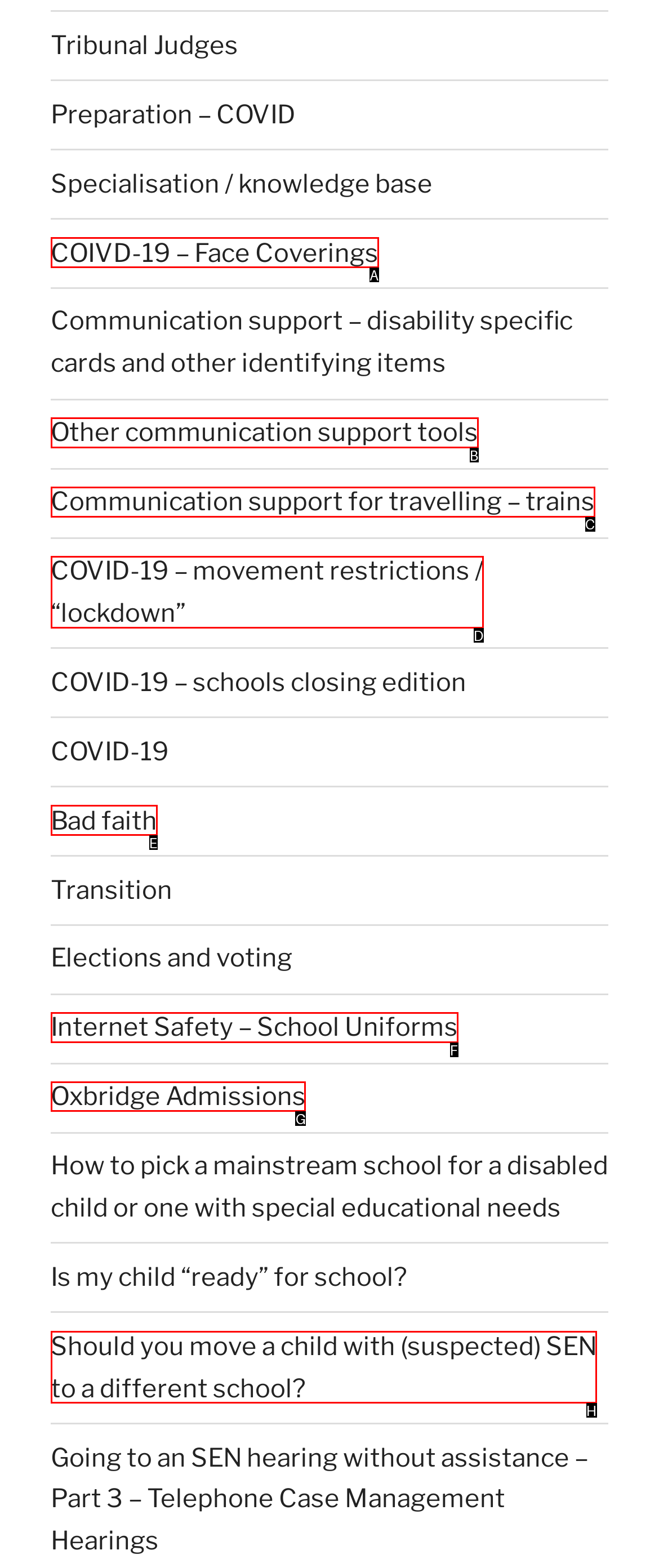Please indicate which option's letter corresponds to the task: Read about Oxbridge Admissions by examining the highlighted elements in the screenshot.

G